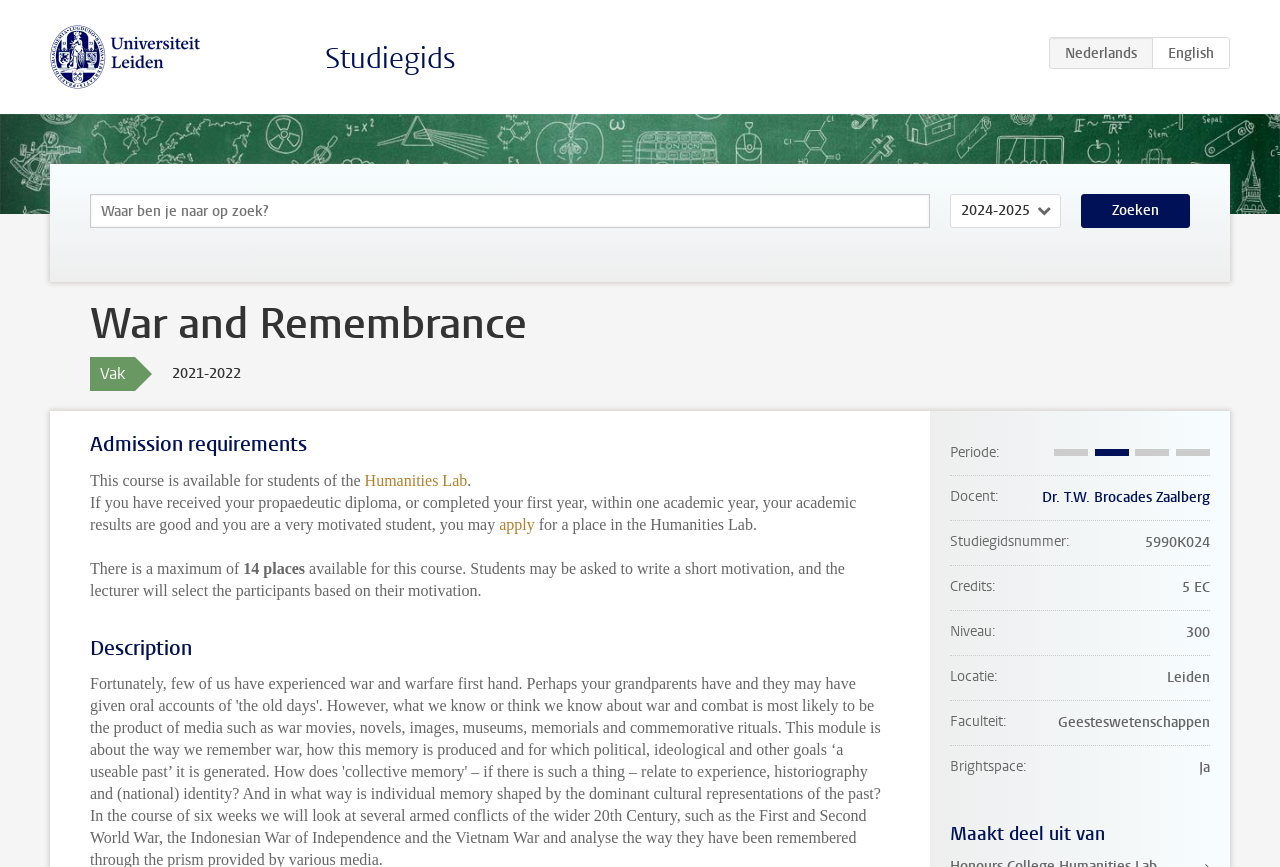Locate and extract the text of the main heading on the webpage.

War and Remembrance